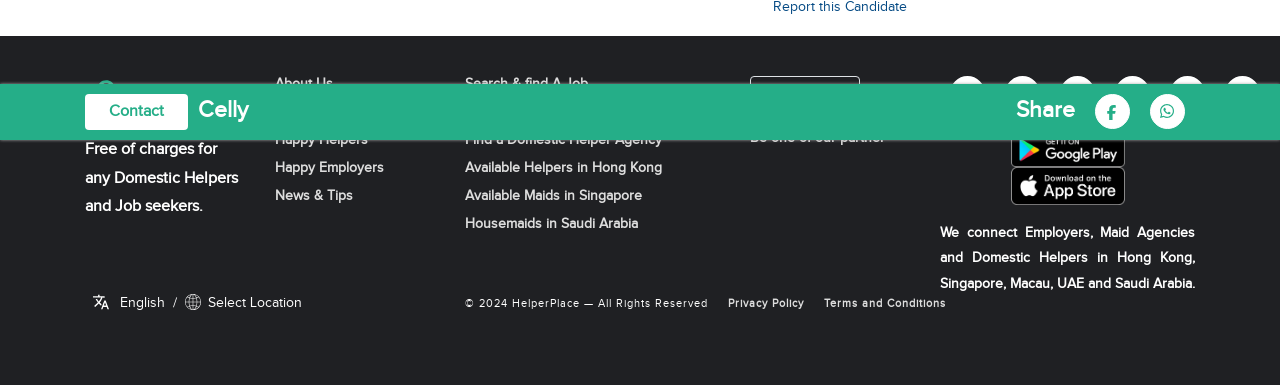Specify the bounding box coordinates of the region I need to click to perform the following instruction: "Click the Register Now link". The coordinates must be four float numbers in the range of 0 to 1, i.e., [left, top, right, bottom].

[0.586, 0.196, 0.672, 0.274]